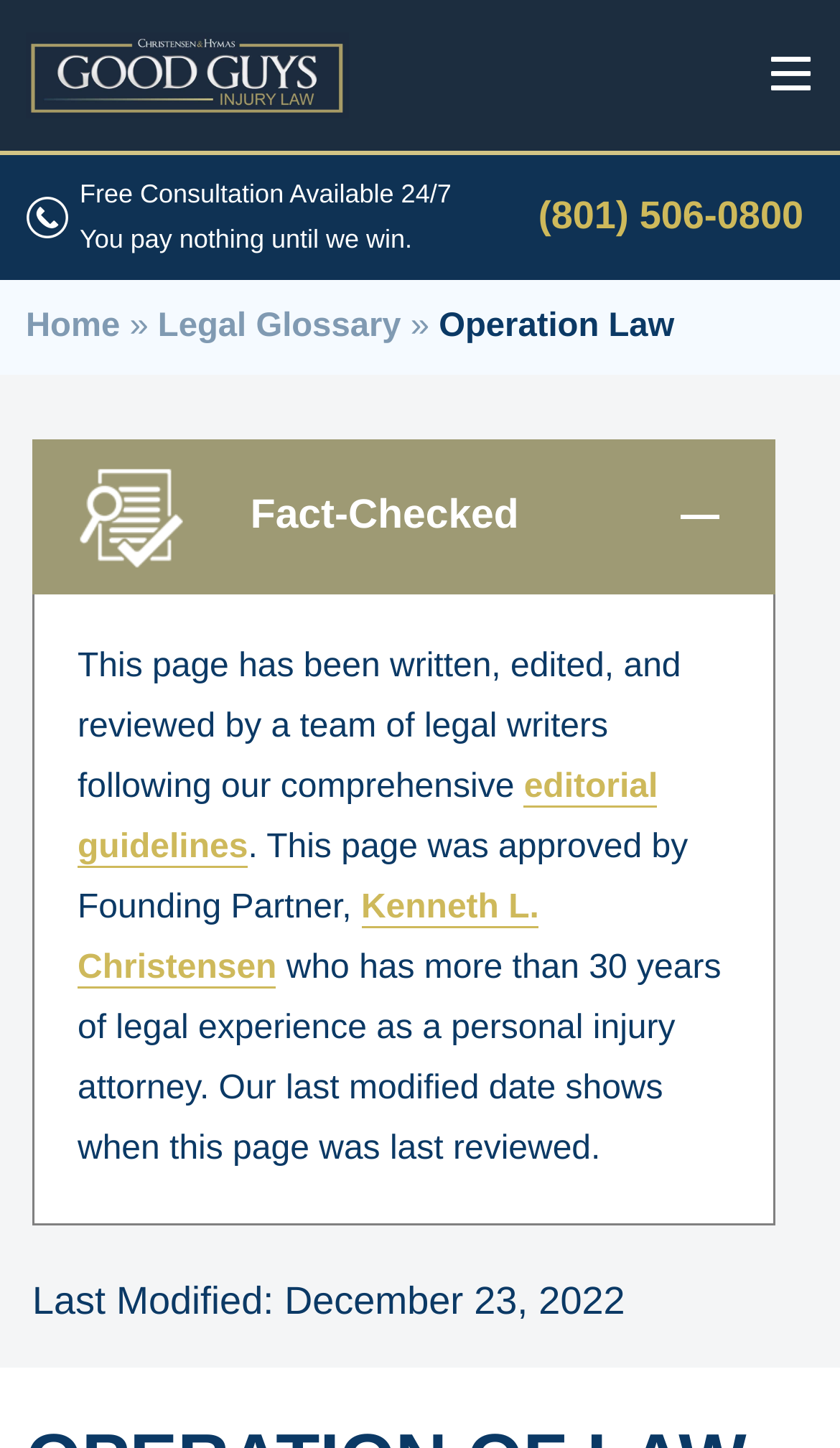What is the current status of the header navigation?
Please provide a single word or phrase answer based on the image.

Not expanded